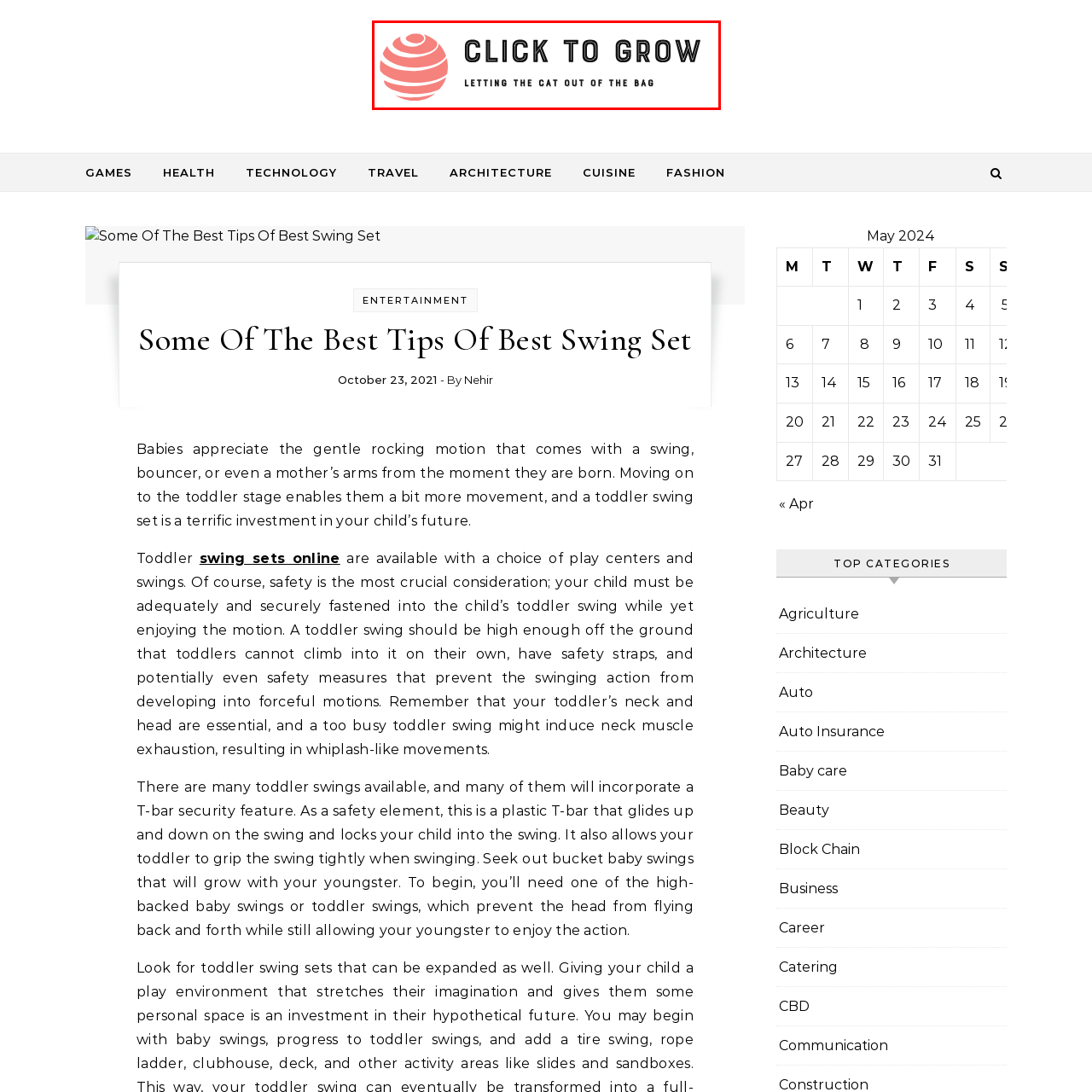Look at the section of the image marked by the red box and offer an in-depth answer to the next question considering the visual cues: What is the font style of the text 'CLICK TO GROW'?

The text 'CLICK TO GROW' is prominently displayed in a bold, modern font, which emphasizes the brand's focus on development and engagement.